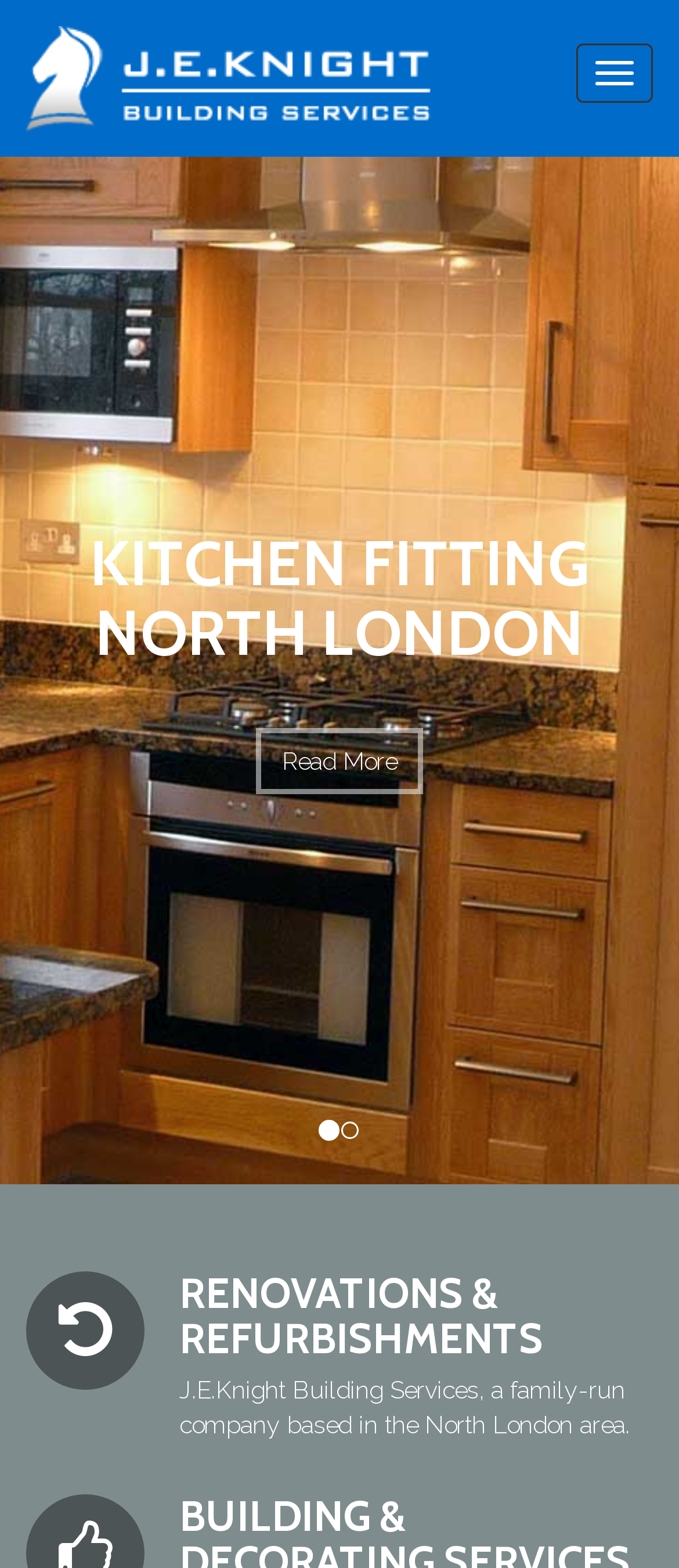Using the description: "Read More", identify the bounding box of the corresponding UI element in the screenshot.

[0.377, 0.464, 0.623, 0.507]